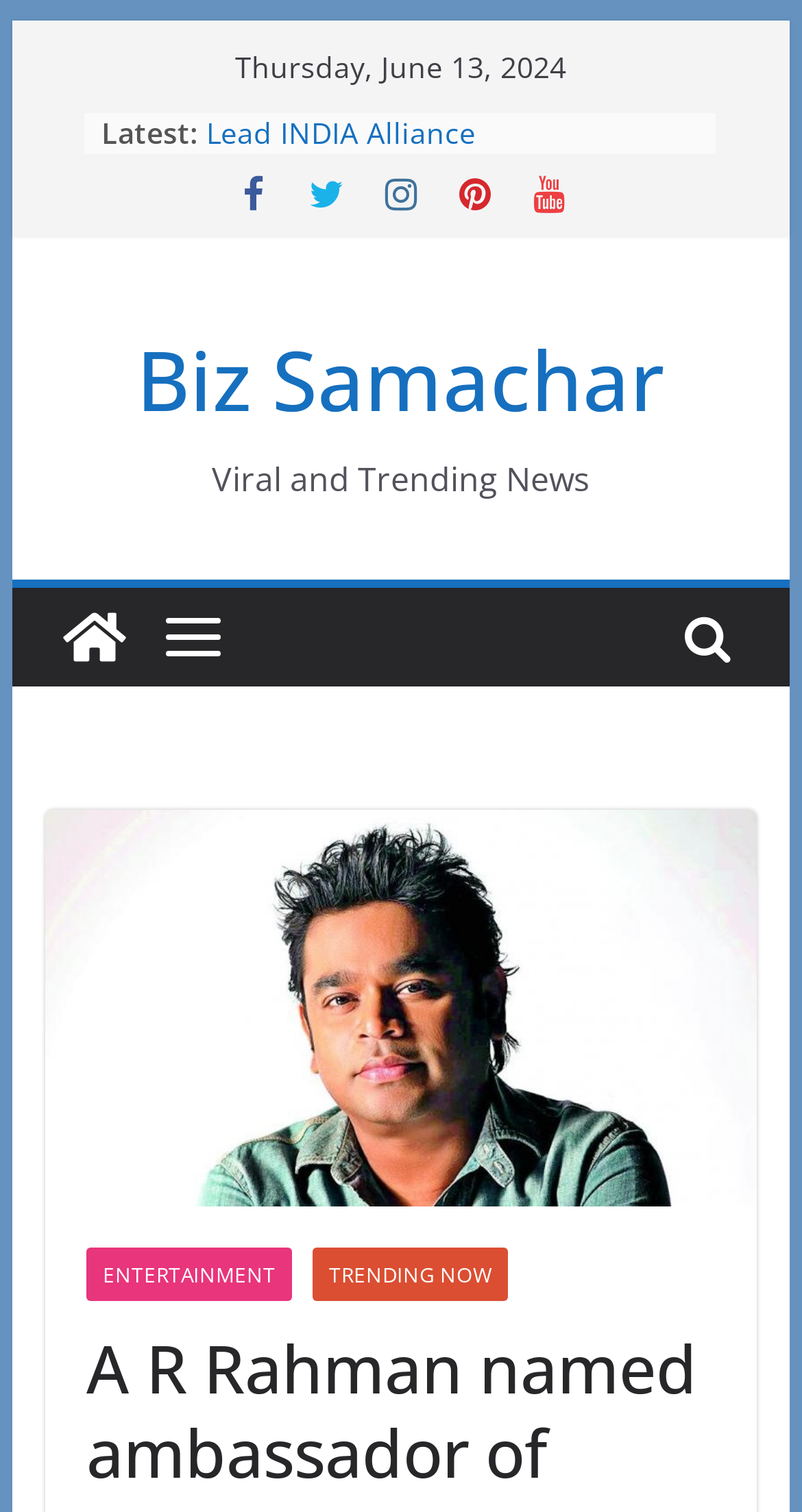Provide the bounding box coordinates of the section that needs to be clicked to accomplish the following instruction: "Write for Tech24inc."

None